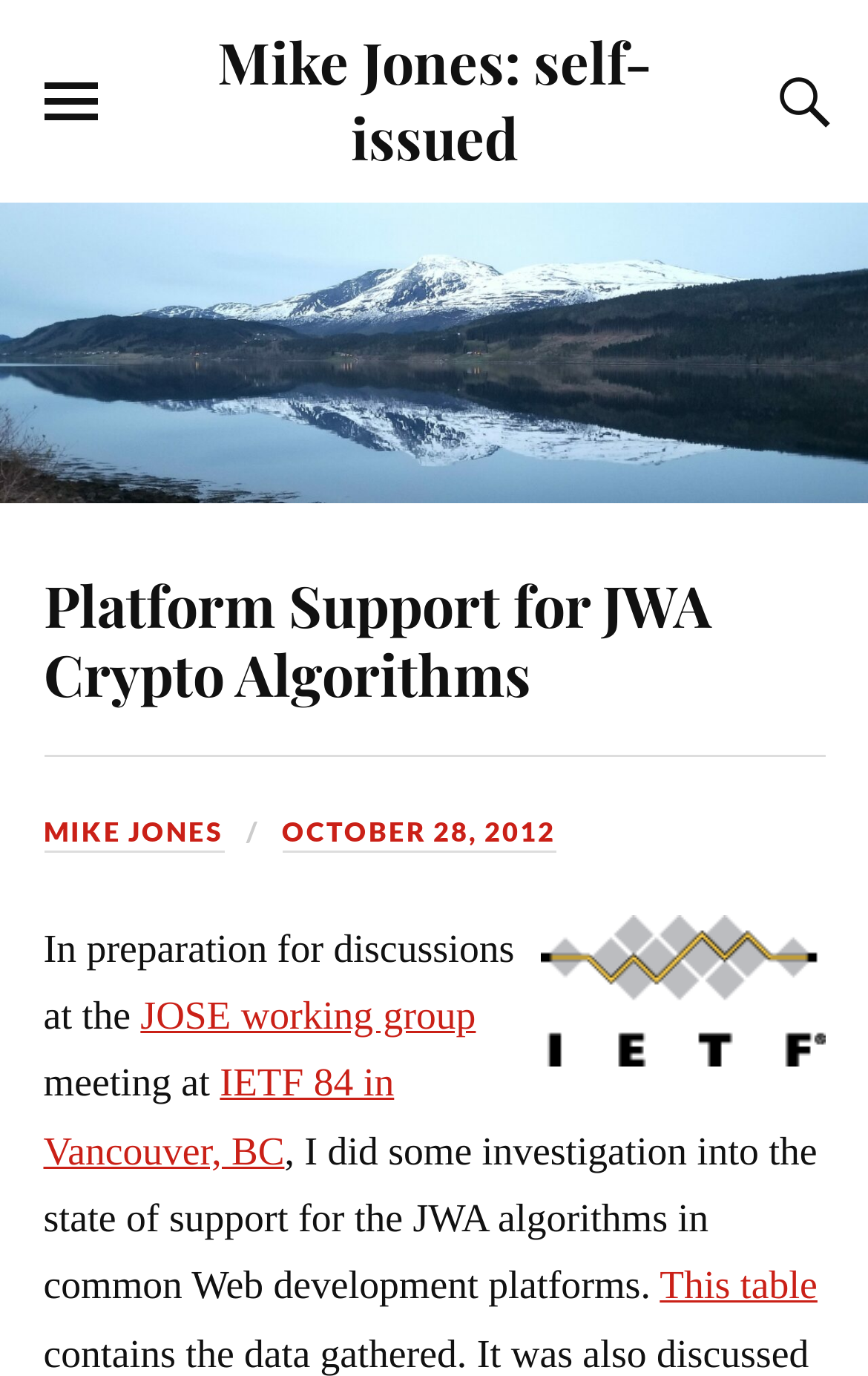Extract the bounding box coordinates for the described element: "IETF 84 in Vancouver, BC". The coordinates should be represented as four float numbers between 0 and 1: [left, top, right, bottom].

[0.05, 0.771, 0.454, 0.852]